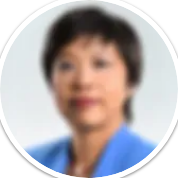Respond with a single word or phrase to the following question:
What color is Stella Xu's blazer?

Blue